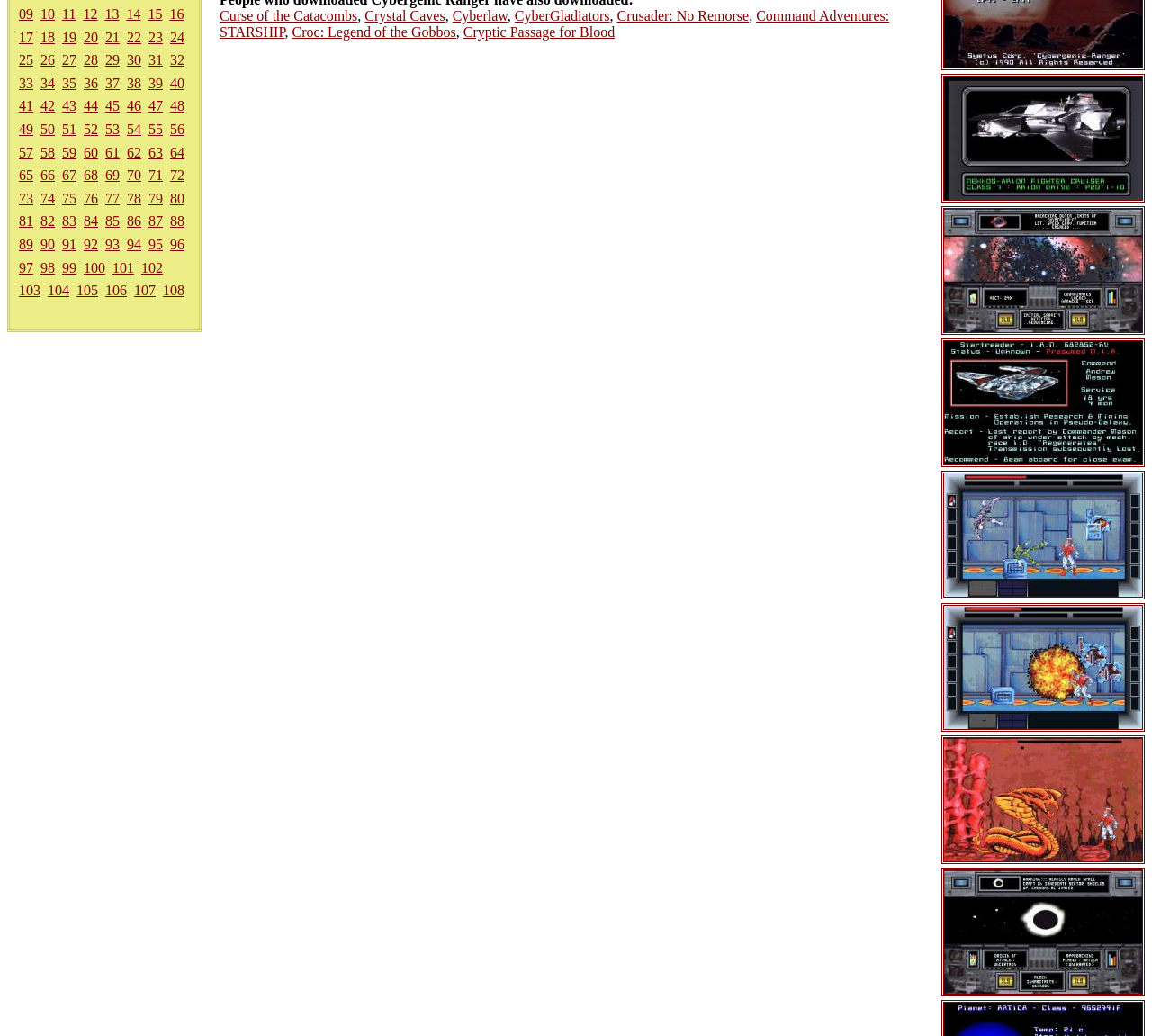Determine the bounding box coordinates of the UI element described by: "Cryptic Passage for Blood".

[0.402, 0.023, 0.534, 0.038]